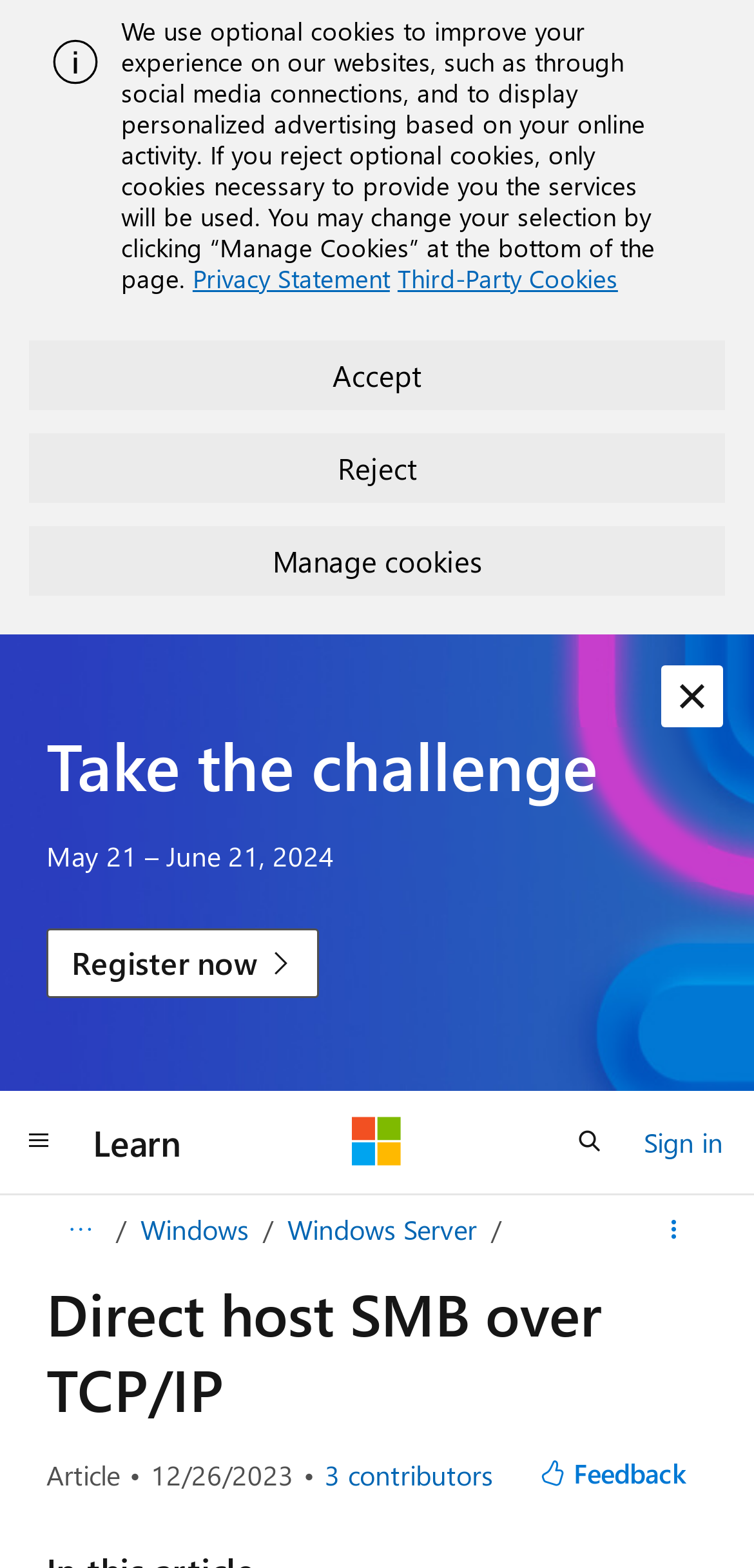Answer the question in one word or a short phrase:
What is the type of the current article?

Article